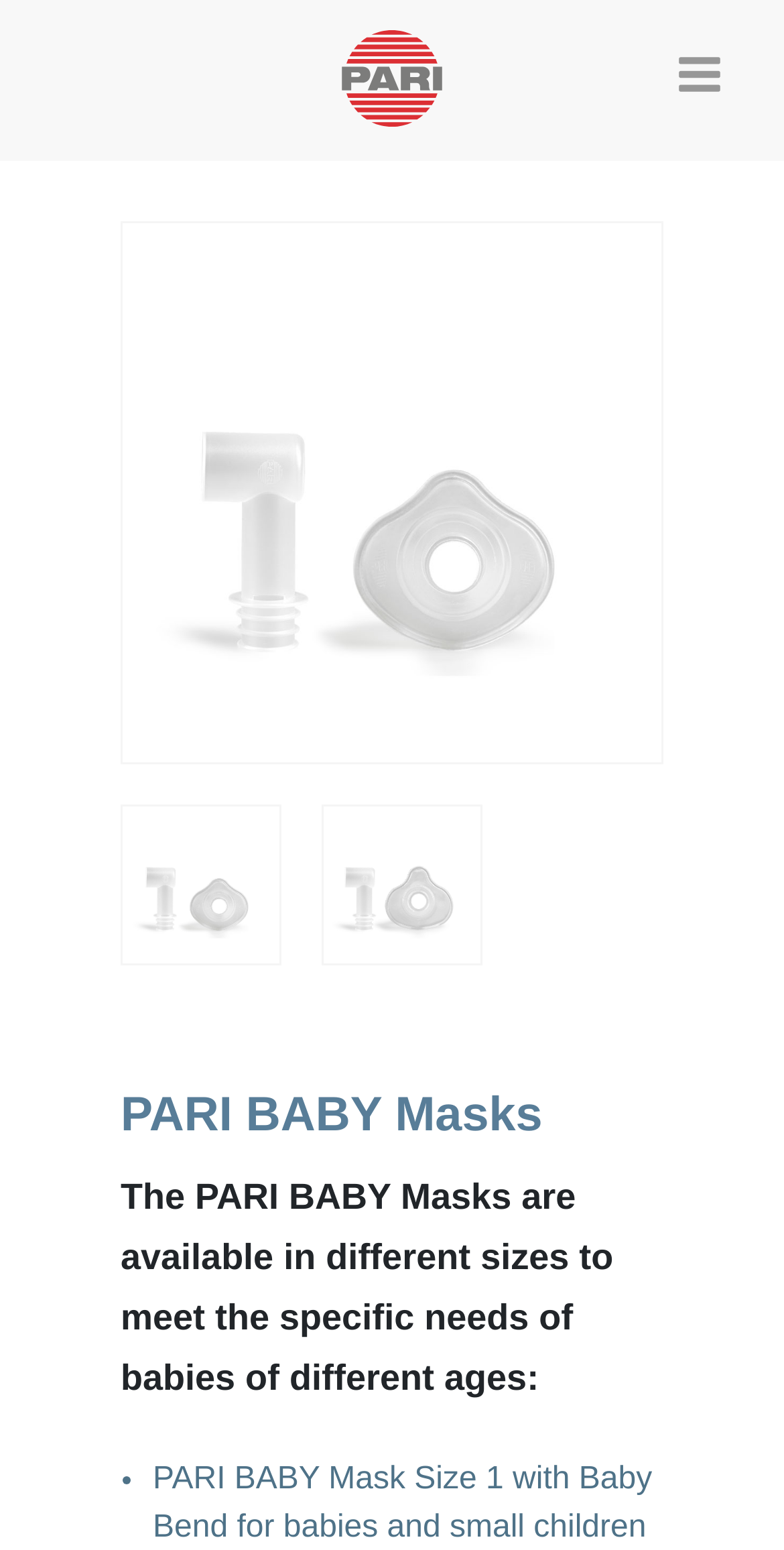Could you indicate the bounding box coordinates of the region to click in order to complete this instruction: "toggle mobile menu".

[0.862, 0.032, 0.923, 0.07]